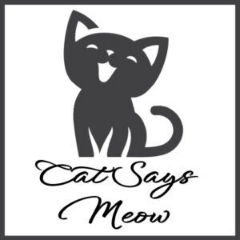Please analyze the image and give a detailed answer to the question:
What is the color of the background?

The caption states that the design is set against a clean, white background, which provides a neutral and visually appealing contrast to the colorful logo.